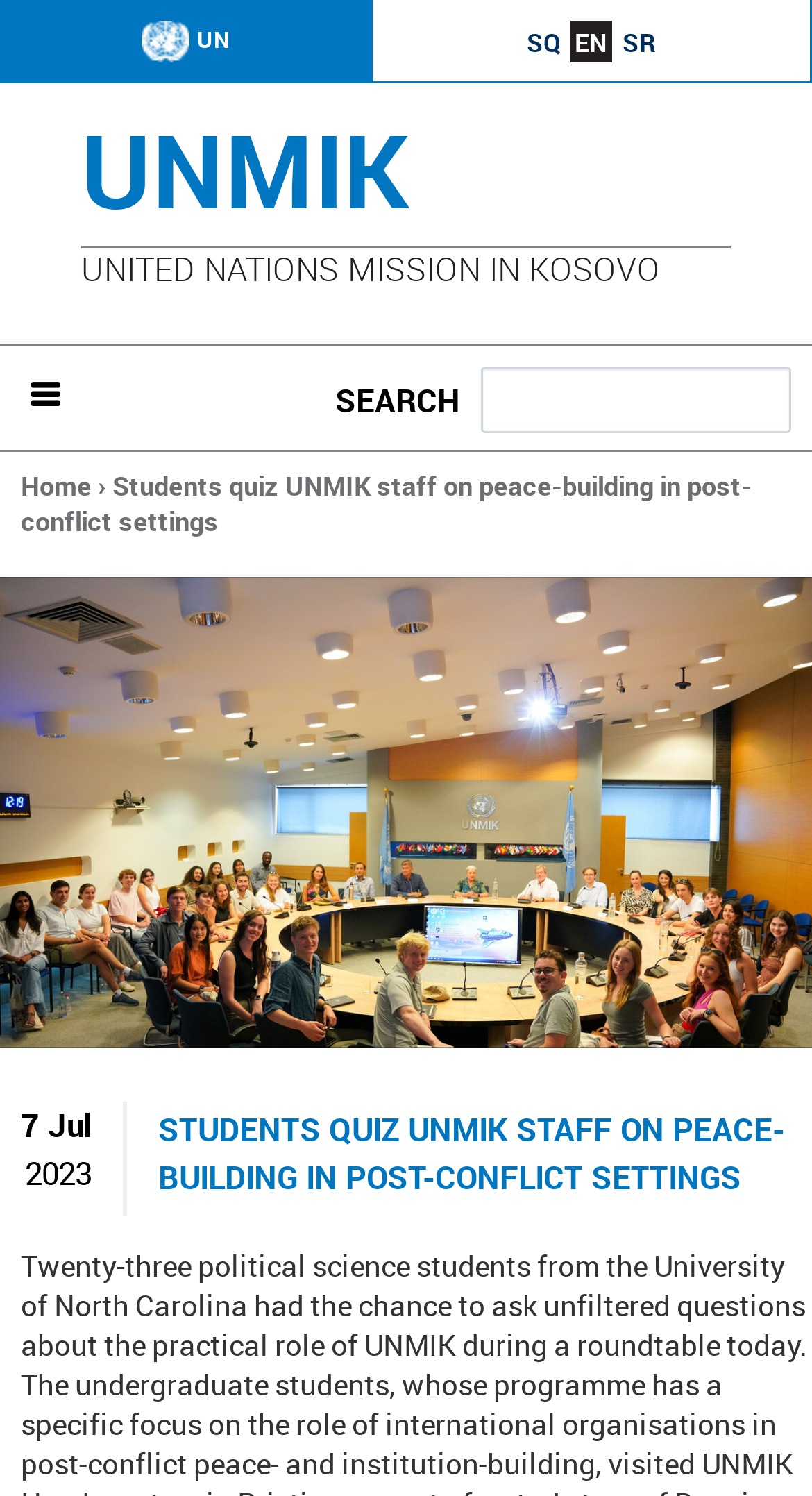What is the theme of the article?
Provide a detailed and extensive answer to the question.

The theme of the article can be inferred from the heading element with the text 'STUDENTS QUIZ UNMIK STAFF ON PEACE-BUILDING IN POST-CONFLICT SETTINGS'.